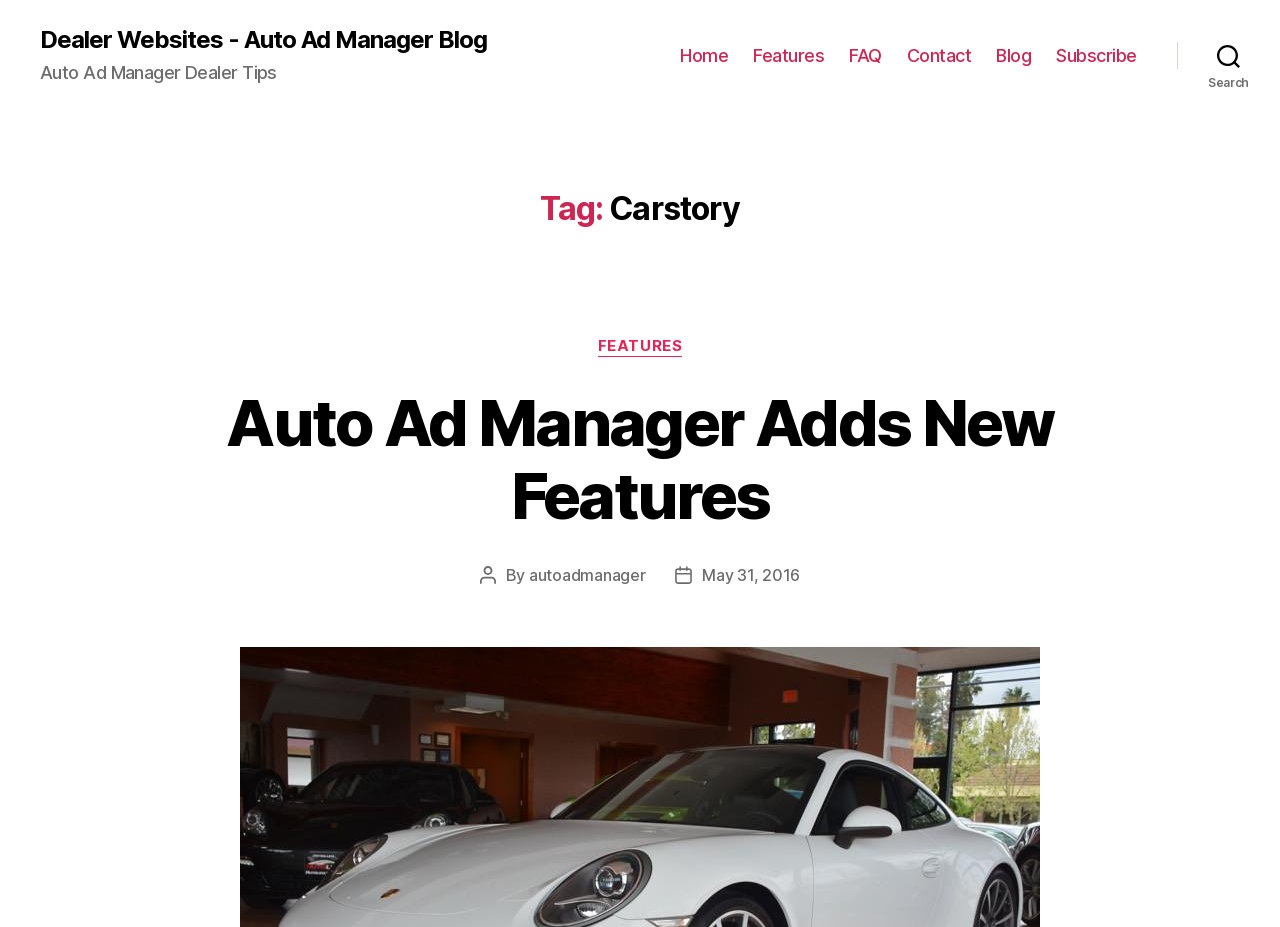What is the navigation menu item after 'Features'?
Carefully analyze the image and provide a thorough answer to the question.

I found the navigation menu by looking at the horizontal navigation bar and finding the items in order, where 'FAQ' comes after 'Features'.